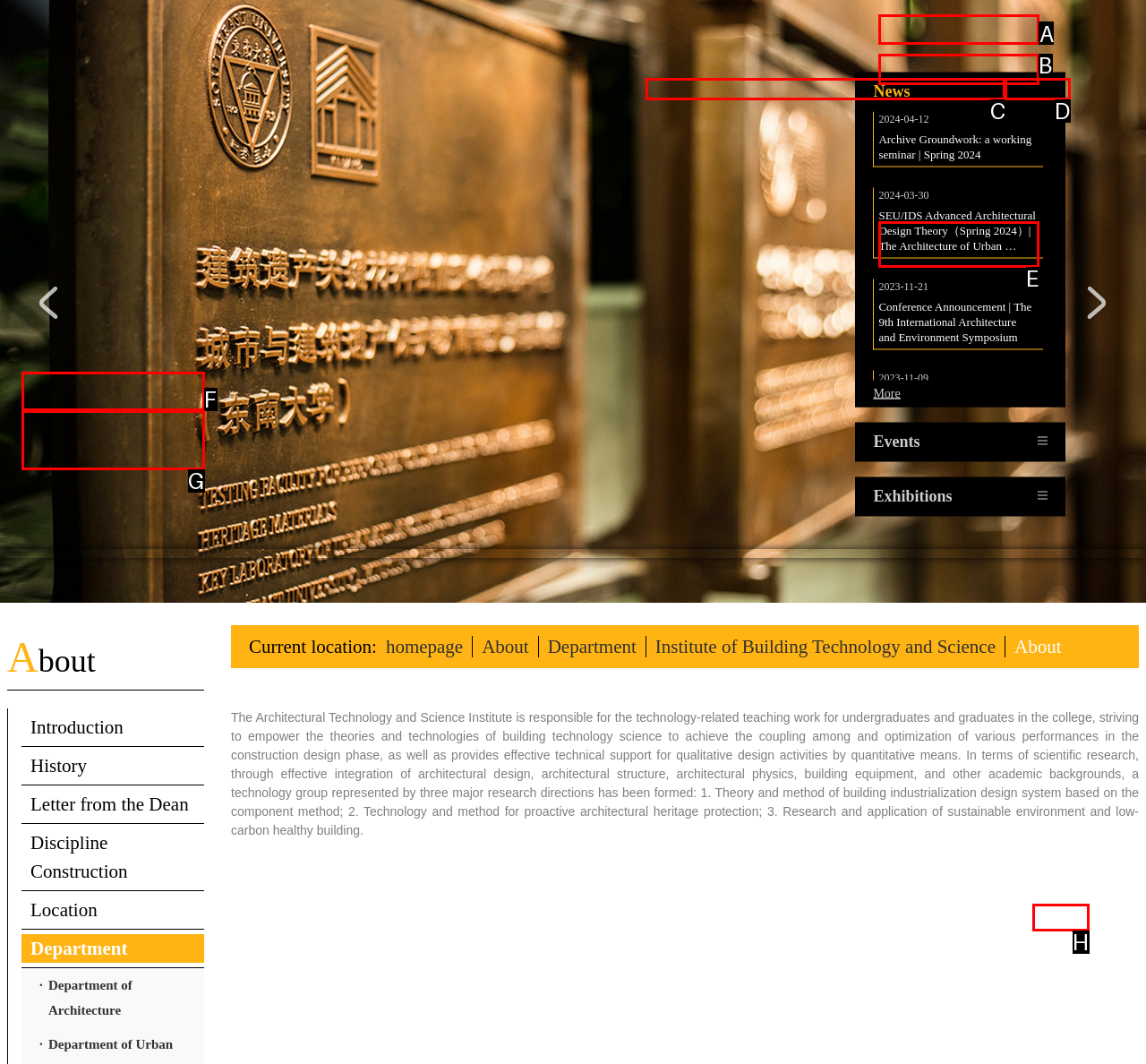From the given options, indicate the letter that corresponds to the action needed to complete this task: View the public lecture on fragile systems and little things. Respond with only the letter.

A